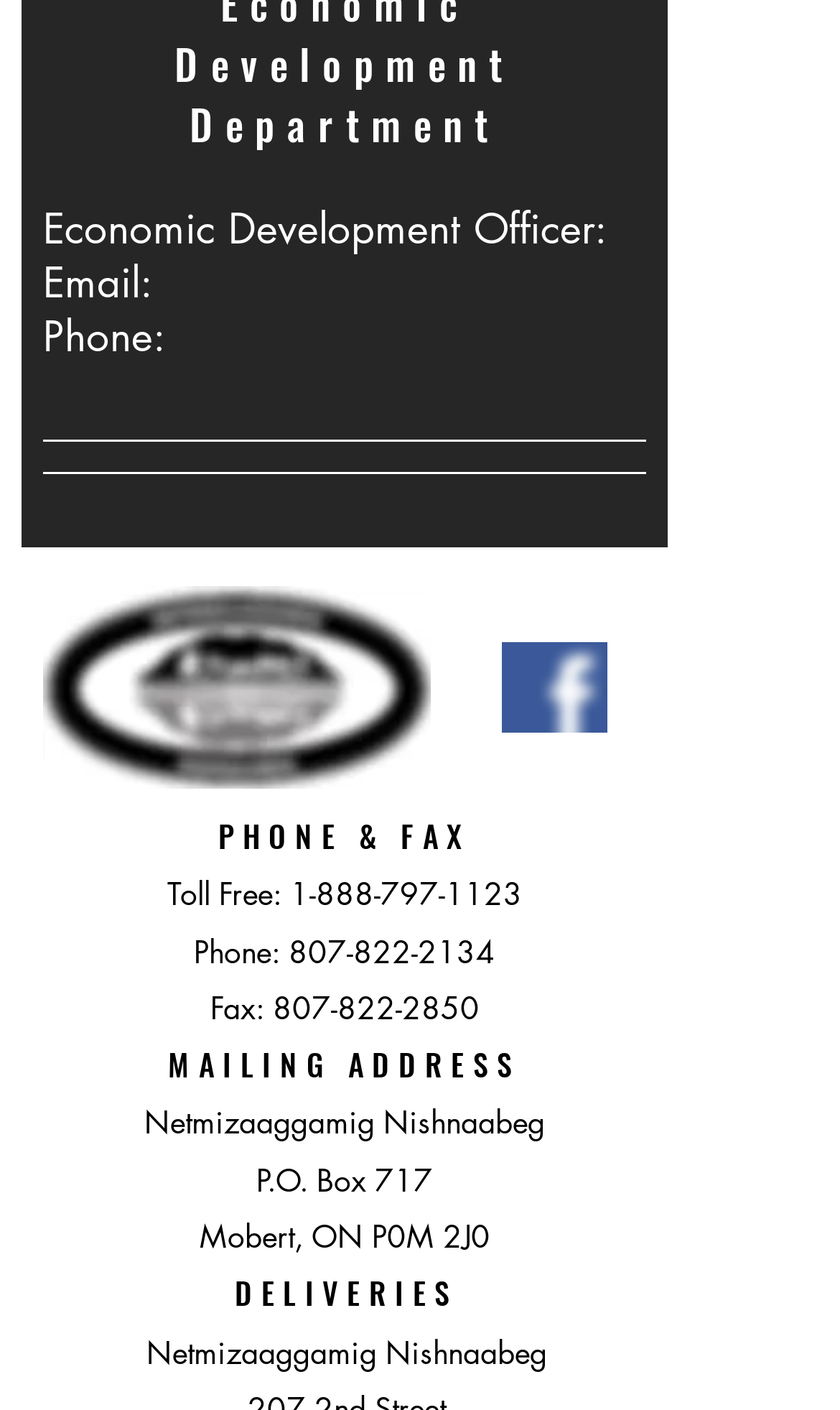What is the fax number?
Look at the webpage screenshot and answer the question with a detailed explanation.

The fax number is mentioned in the PHONE & FAX section of the webpage, which is located in the middle of the page.